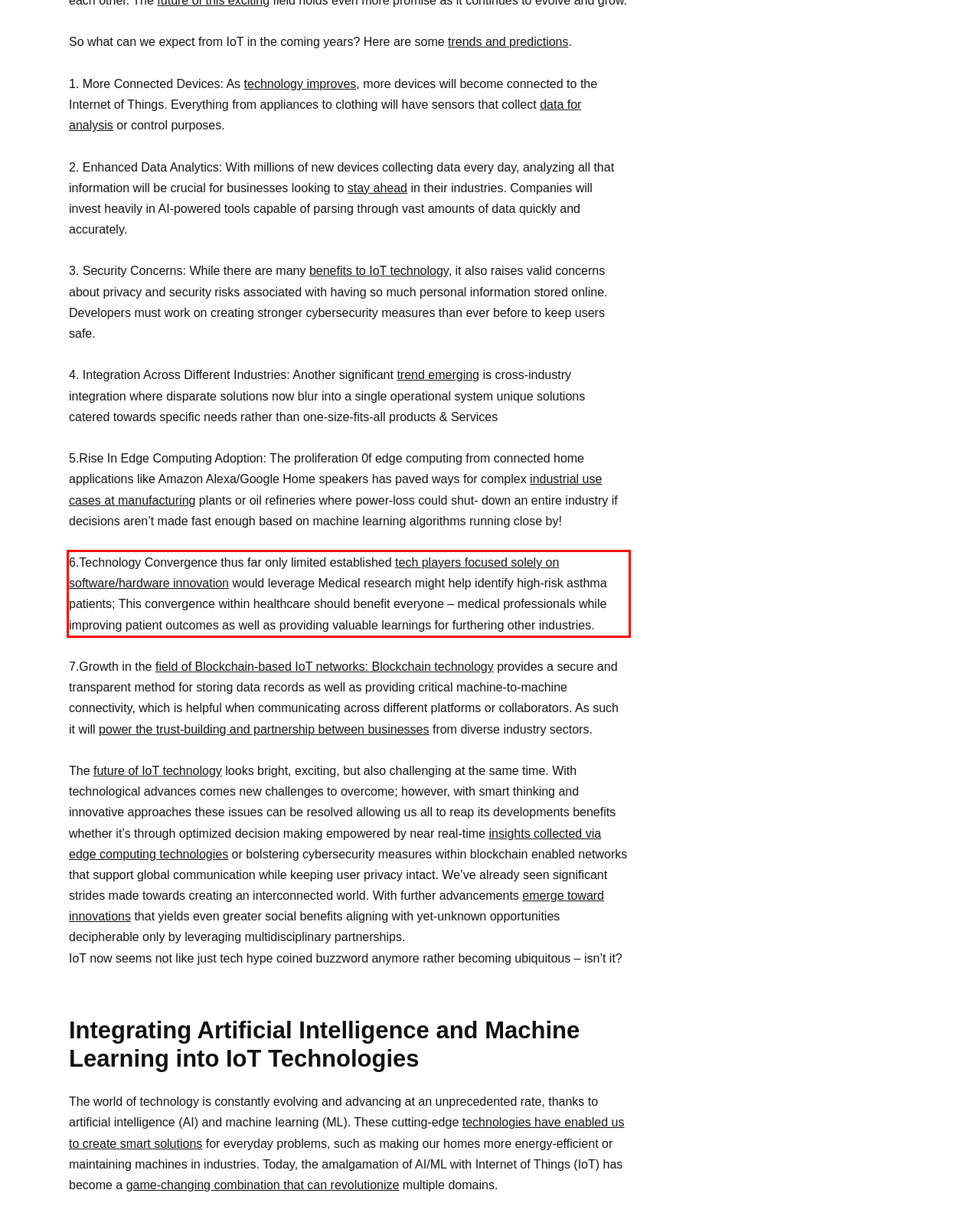Analyze the screenshot of a webpage where a red rectangle is bounding a UI element. Extract and generate the text content within this red bounding box.

6.Technology Convergence thus far only limited established tech players focused solely on software/hardware innovation would leverage Medical research might help identify high-risk asthma patients; This convergence within healthcare should benefit everyone – medical professionals while improving patient outcomes as well as providing valuable learnings for furthering other industries.